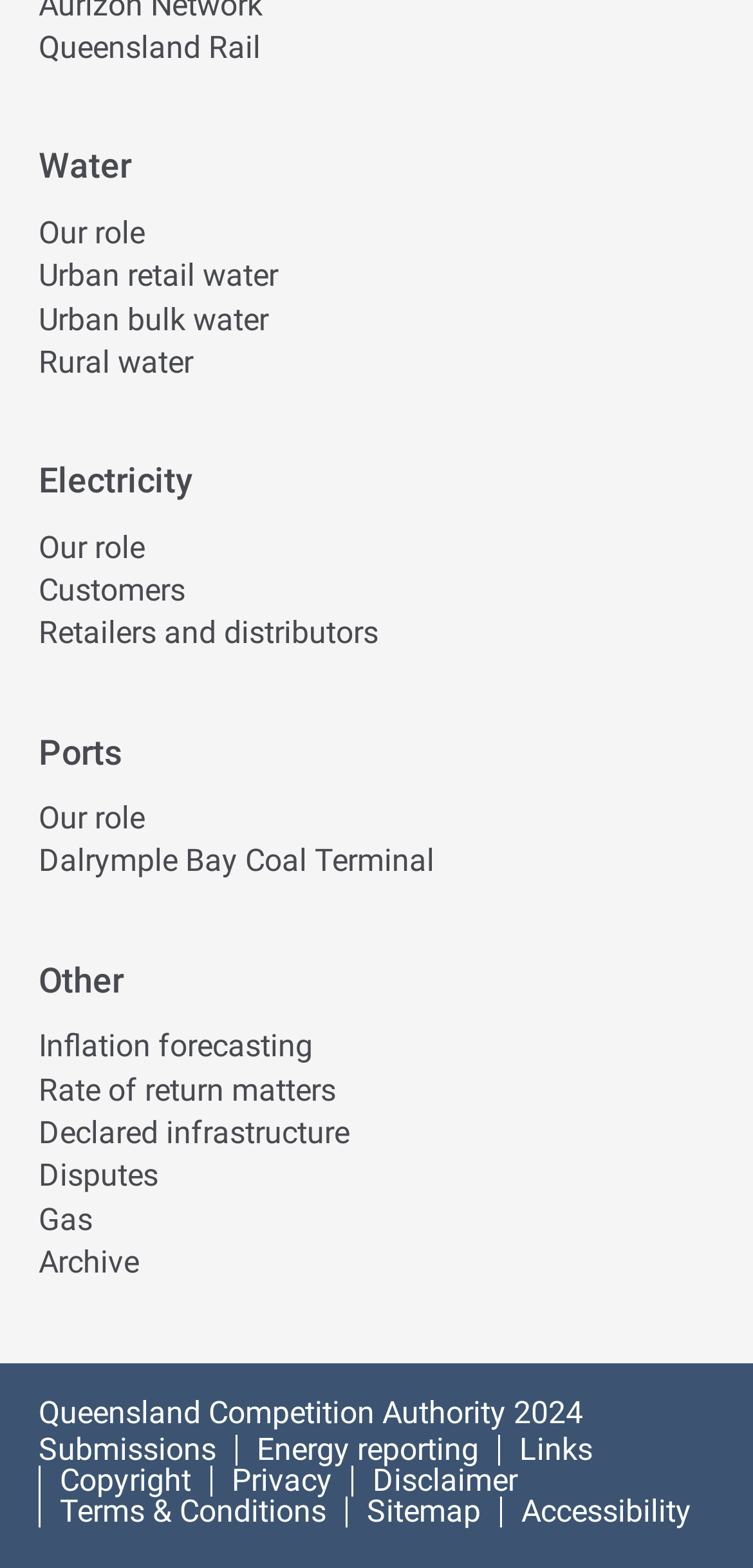Please identify the bounding box coordinates of the element that needs to be clicked to execute the following command: "Visit Submissions". Provide the bounding box using four float numbers between 0 and 1, formatted as [left, top, right, bottom].

[0.051, 0.915, 0.287, 0.935]